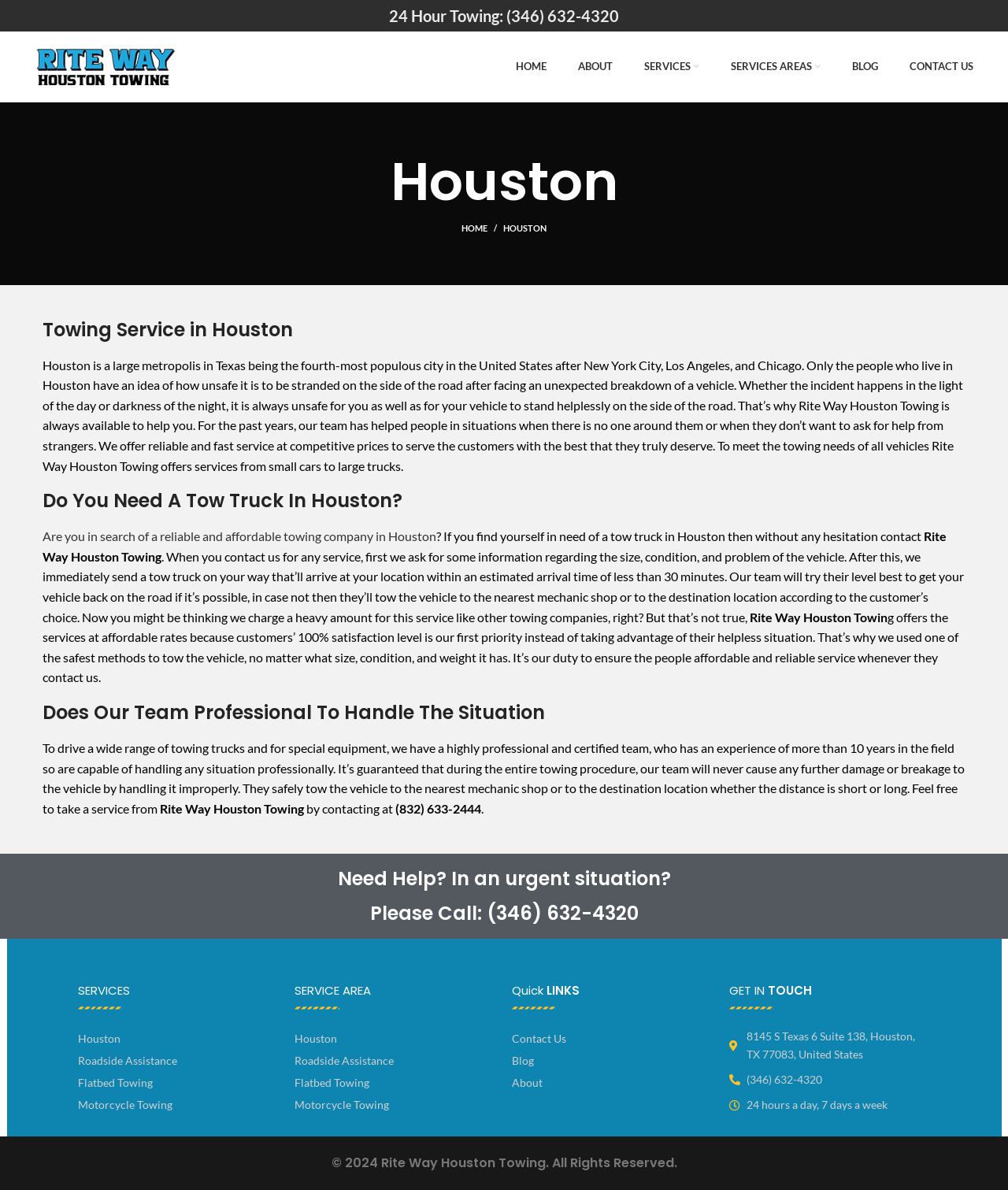What is the phone number to contact for towing service?
Kindly answer the question with as much detail as you can.

The answer can be found in the link '24 Hour Towing: (346) 632-4320' and also in the heading 'Please Call: (346) 632-4320' which indicates that the phone number to contact for towing service is (346) 632-4320.